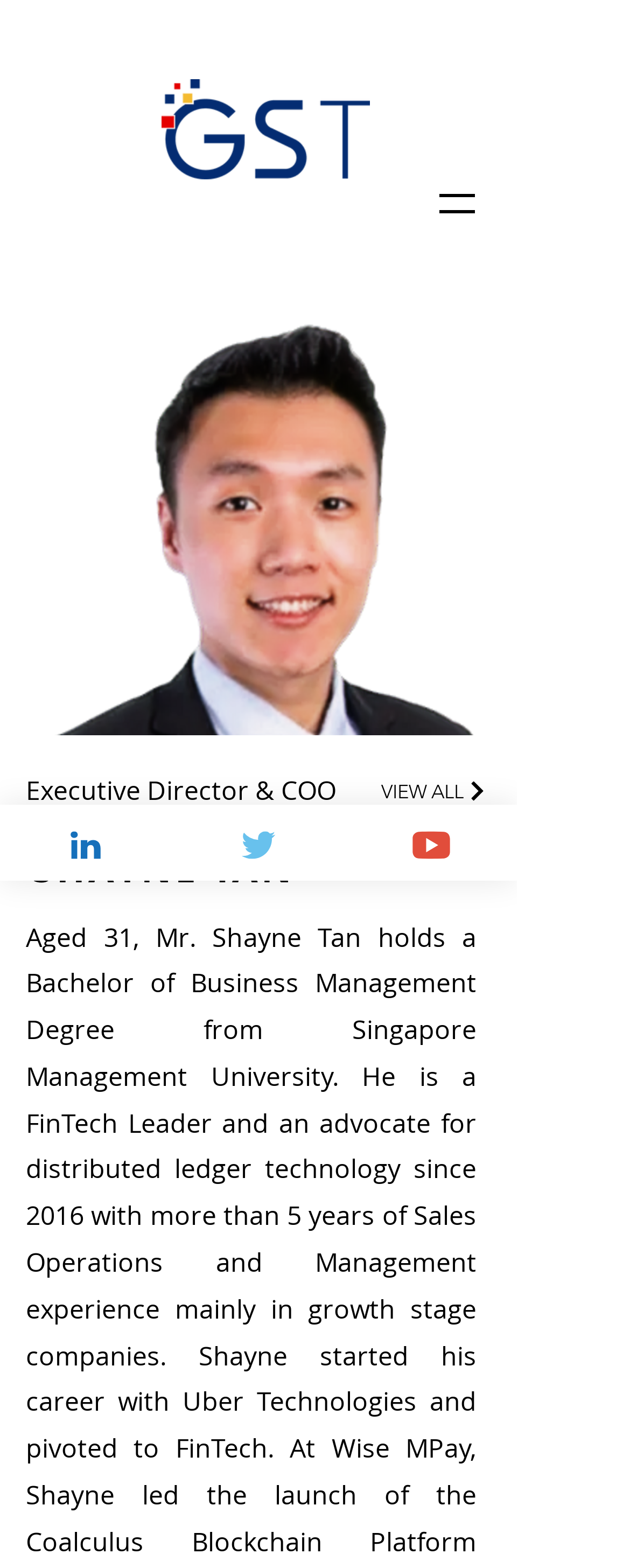Provide the bounding box coordinates of the HTML element described as: "Twitter". The bounding box coordinates should be four float numbers between 0 and 1, i.e., [left, top, right, bottom].

[0.274, 0.513, 0.547, 0.562]